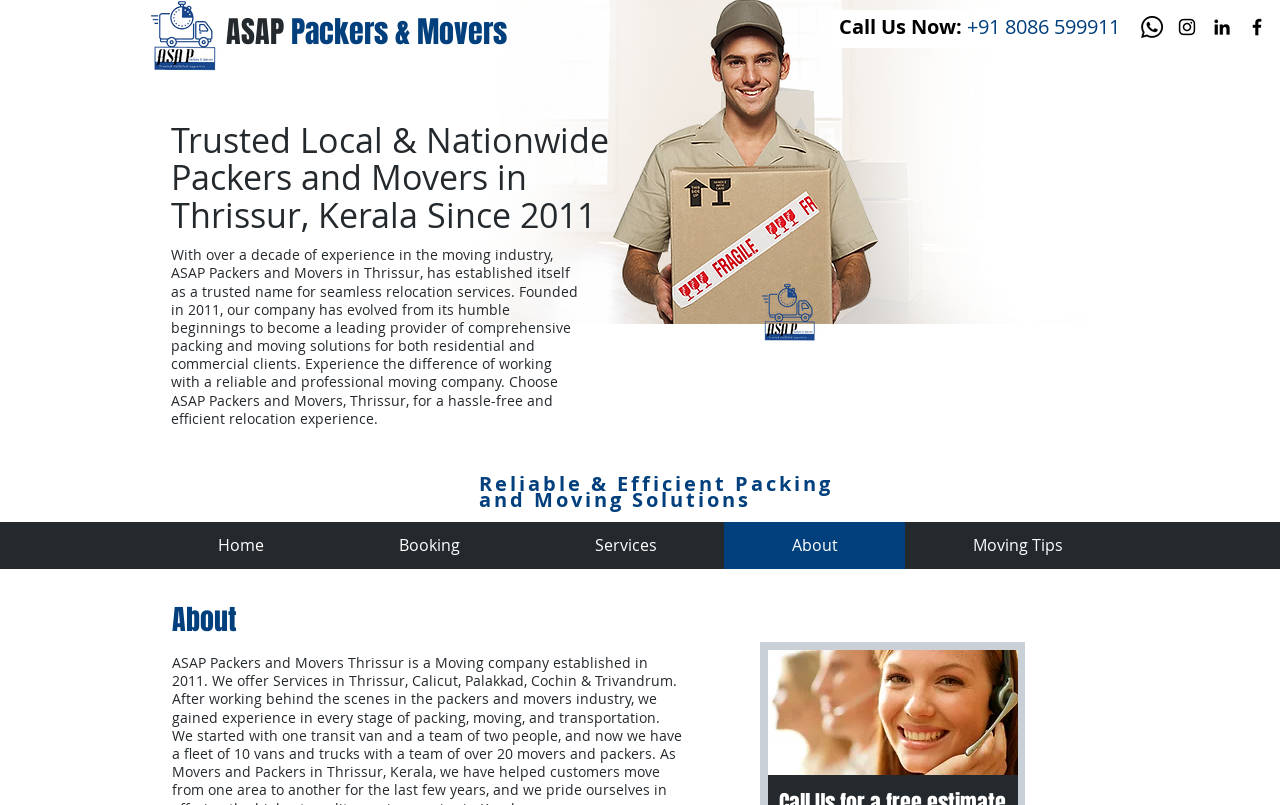Identify and provide the bounding box for the element described by: "8086 599911".

[0.785, 0.016, 0.875, 0.05]